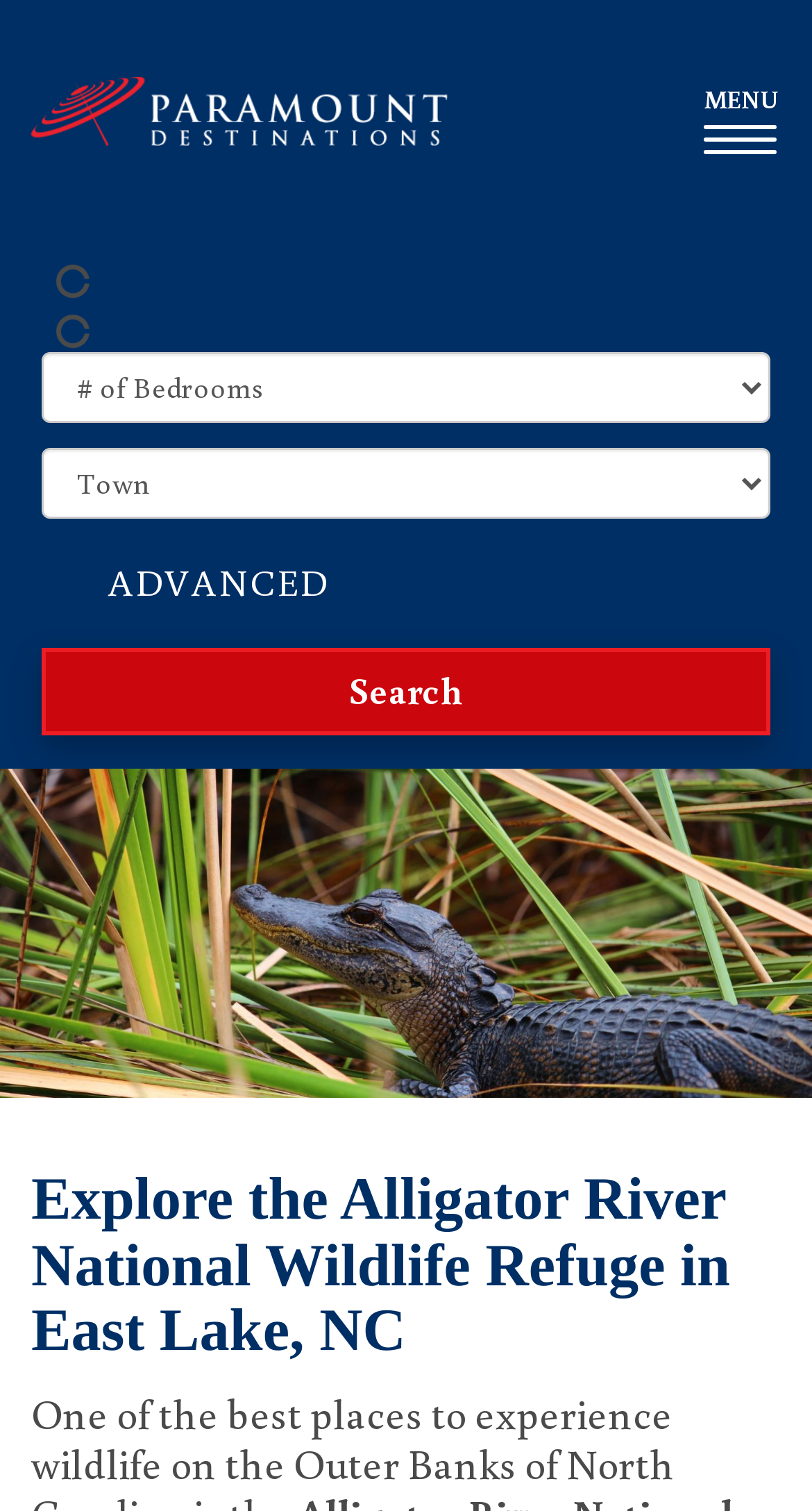Based on the image, provide a detailed and complete answer to the question: 
What is the location of the Alligator River National Wildlife Refuge?

I found the answer by looking at the heading below the image, which says 'Explore the Alligator River National Wildlife Refuge in East Lake, NC'.